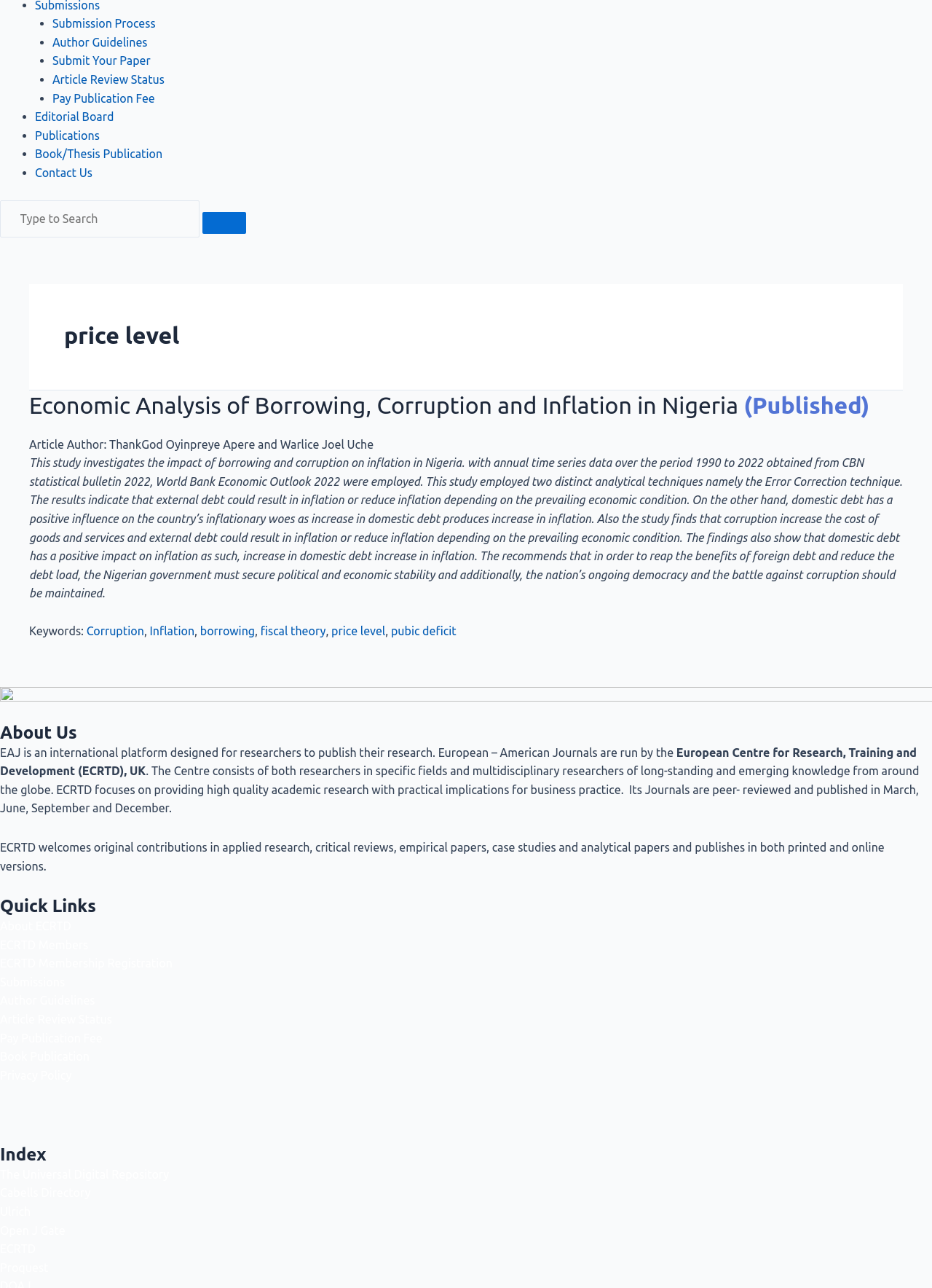For the element described, predict the bounding box coordinates as (top-left x, top-left y, bottom-right x, bottom-right y). All values should be between 0 and 1. Element description: The Universal Digital Repository

[0.0, 0.907, 0.181, 0.917]